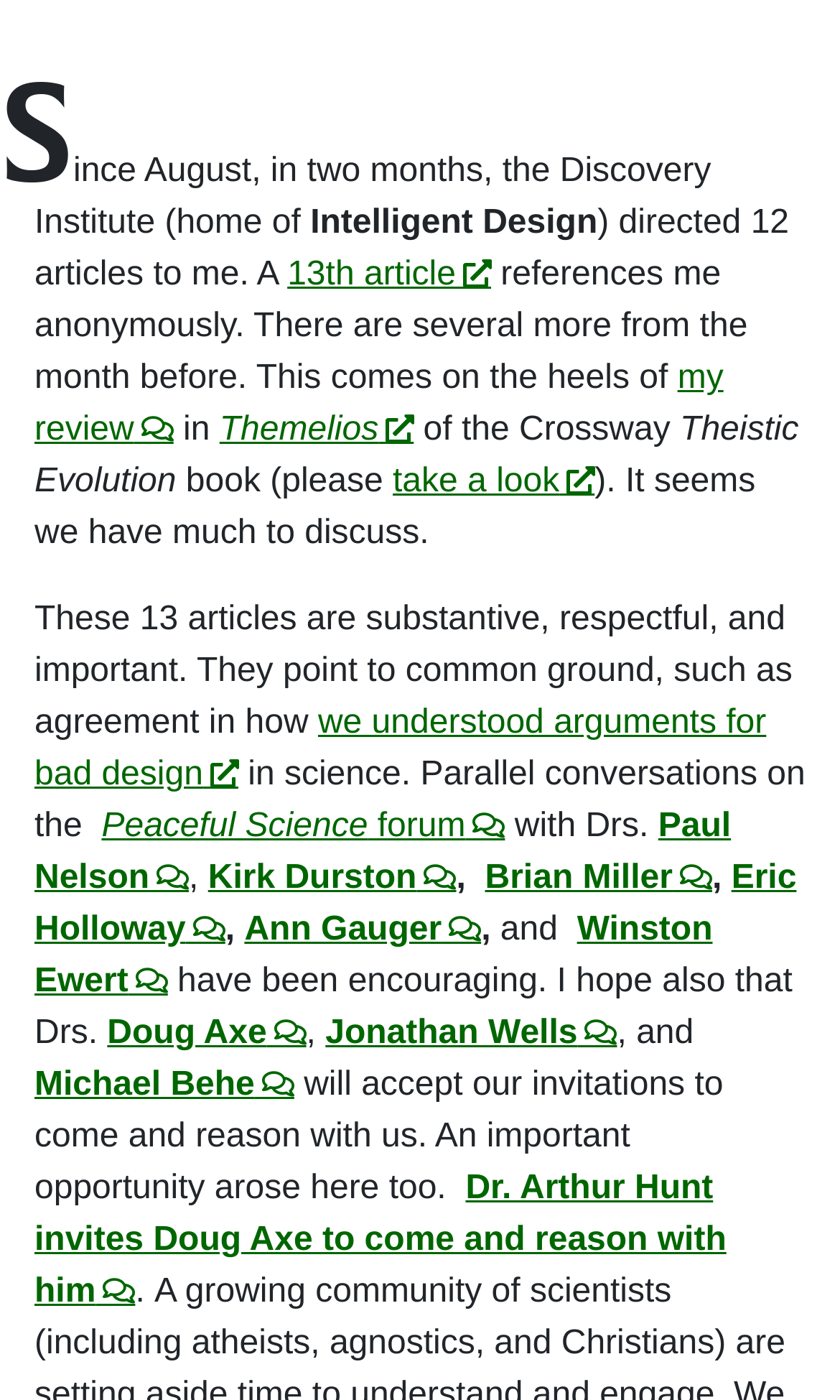Could you specify the bounding box coordinates for the clickable section to complete the following instruction: "Visit Themelios"?

[0.261, 0.294, 0.493, 0.321]